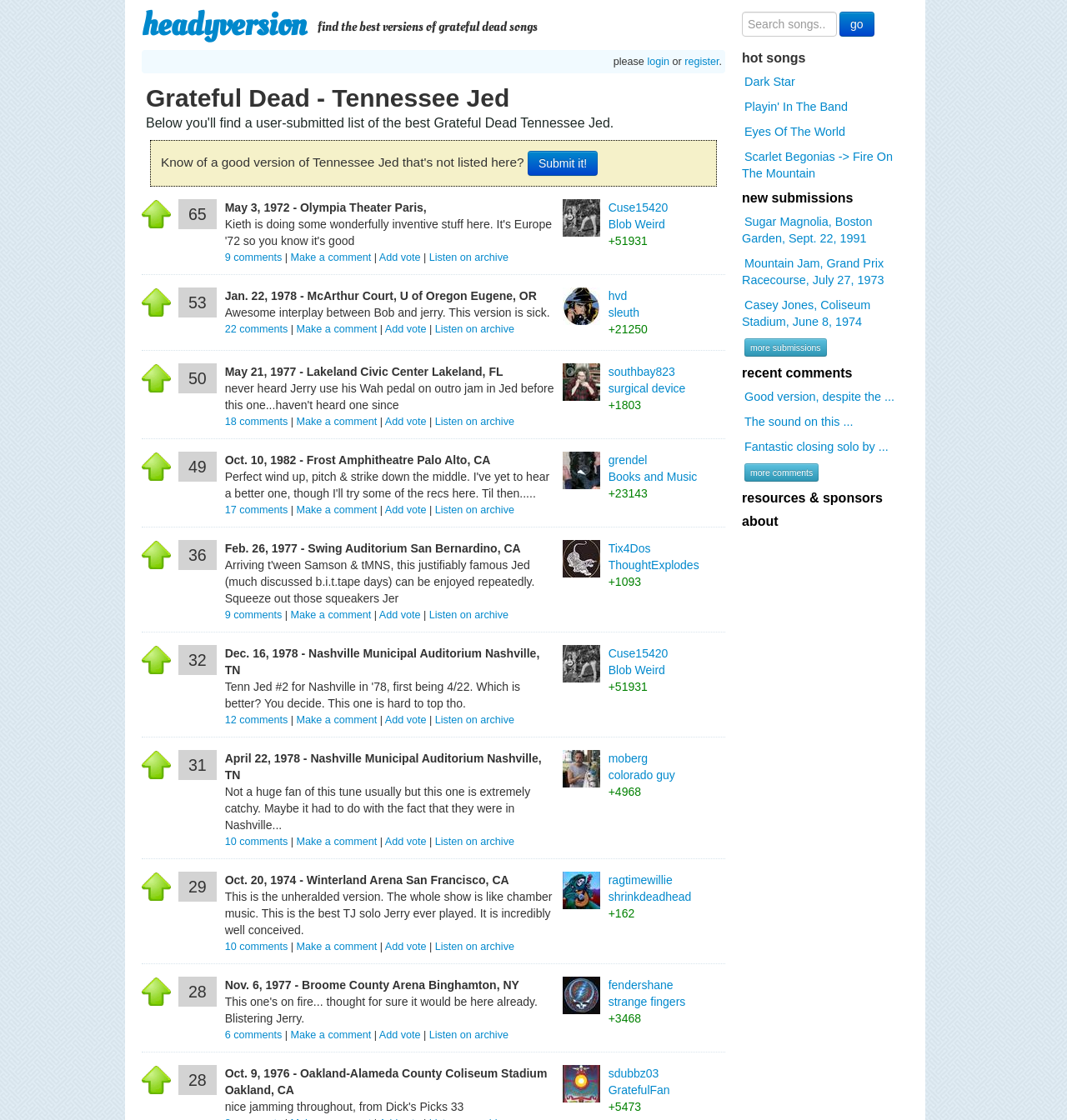Please identify the bounding box coordinates of the area that needs to be clicked to follow this instruction: "Vote for the May 3, 1972 version of Tennessee Jed".

[0.355, 0.225, 0.394, 0.235]